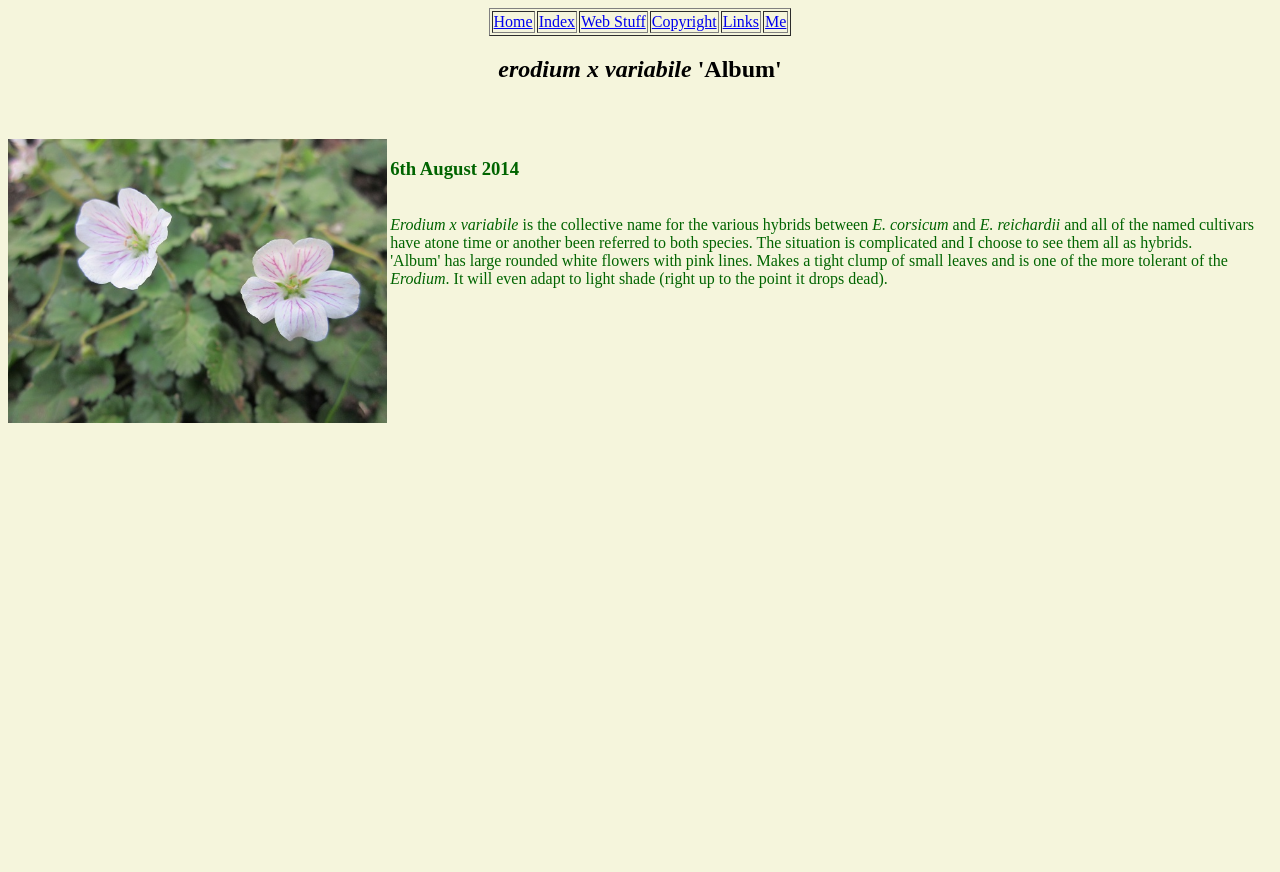Respond to the question with just a single word or phrase: 
What are the two species mentioned in the text?

E. corsicum and E. reichardii